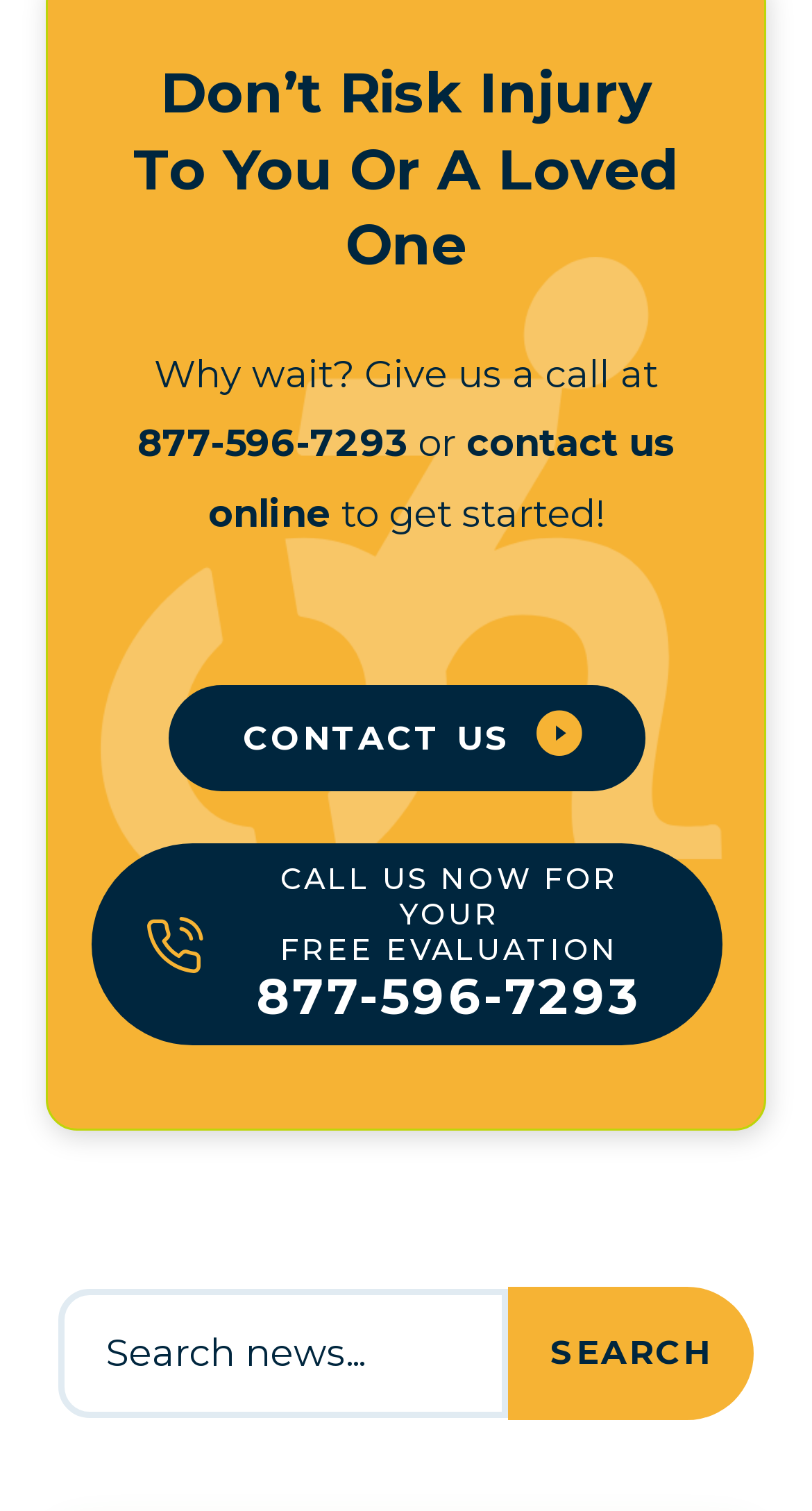Using the details from the image, please elaborate on the following question: What is the button at the bottom used for?

I found this answer by looking at the button element with the text 'SEARCH' which suggests that it is used to initiate a search.